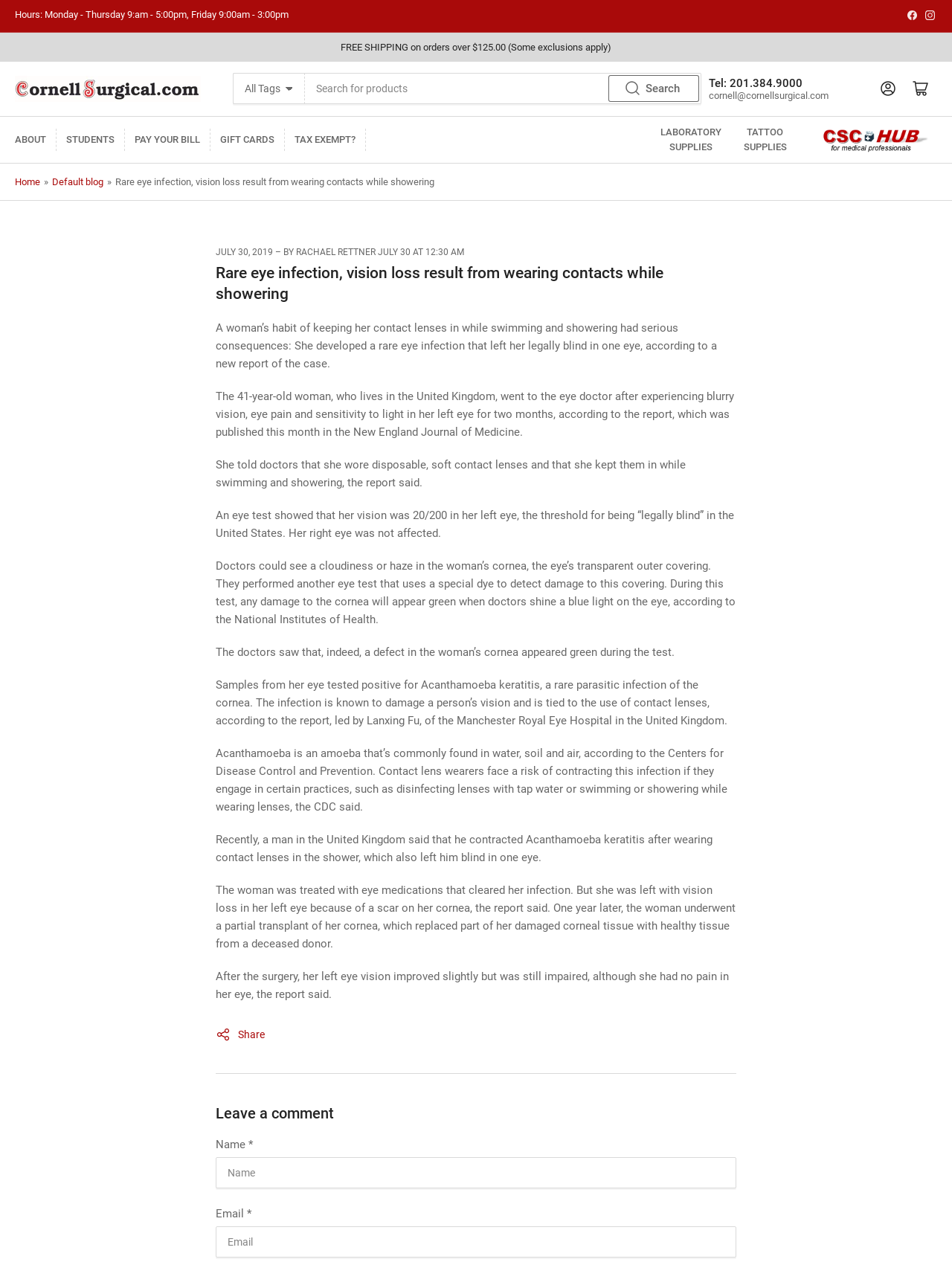Locate the bounding box coordinates of the UI element described by: "parent_node: Email * name="comment[email]" placeholder="Email"". Provide the coordinates as four float numbers between 0 and 1, formatted as [left, top, right, bottom].

[0.227, 0.966, 0.773, 0.991]